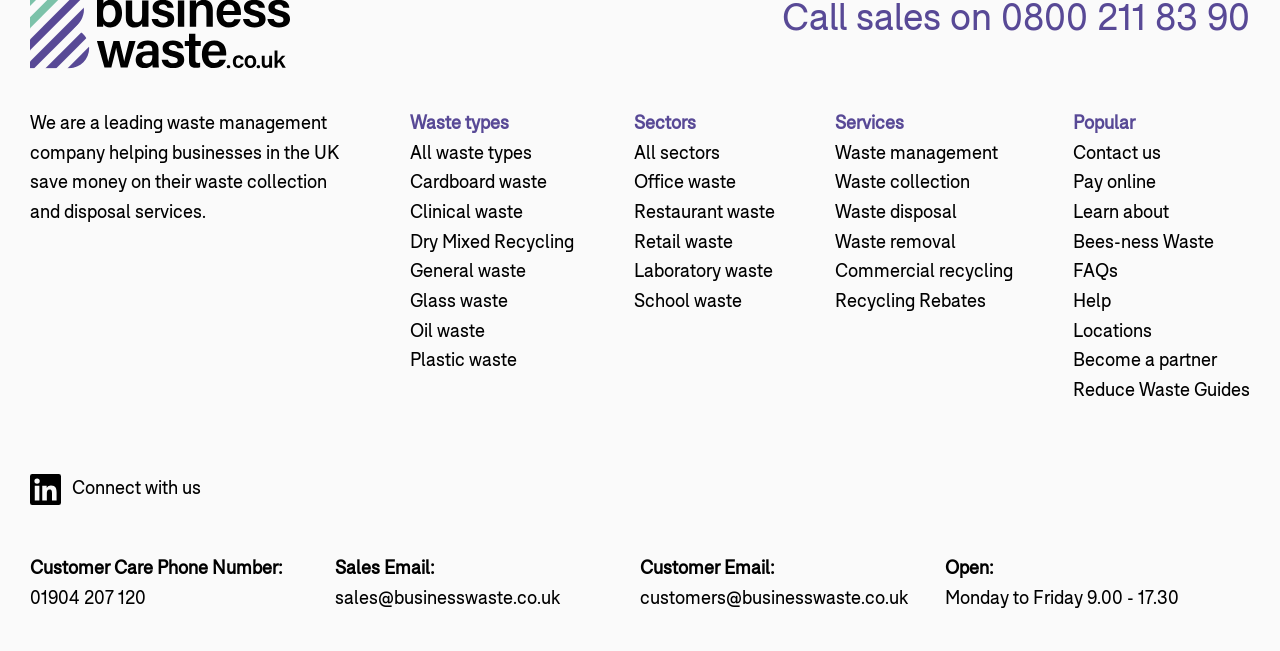Determine the bounding box coordinates of the element that should be clicked to execute the following command: "View Recycling Rebates".

[0.652, 0.45, 0.77, 0.478]